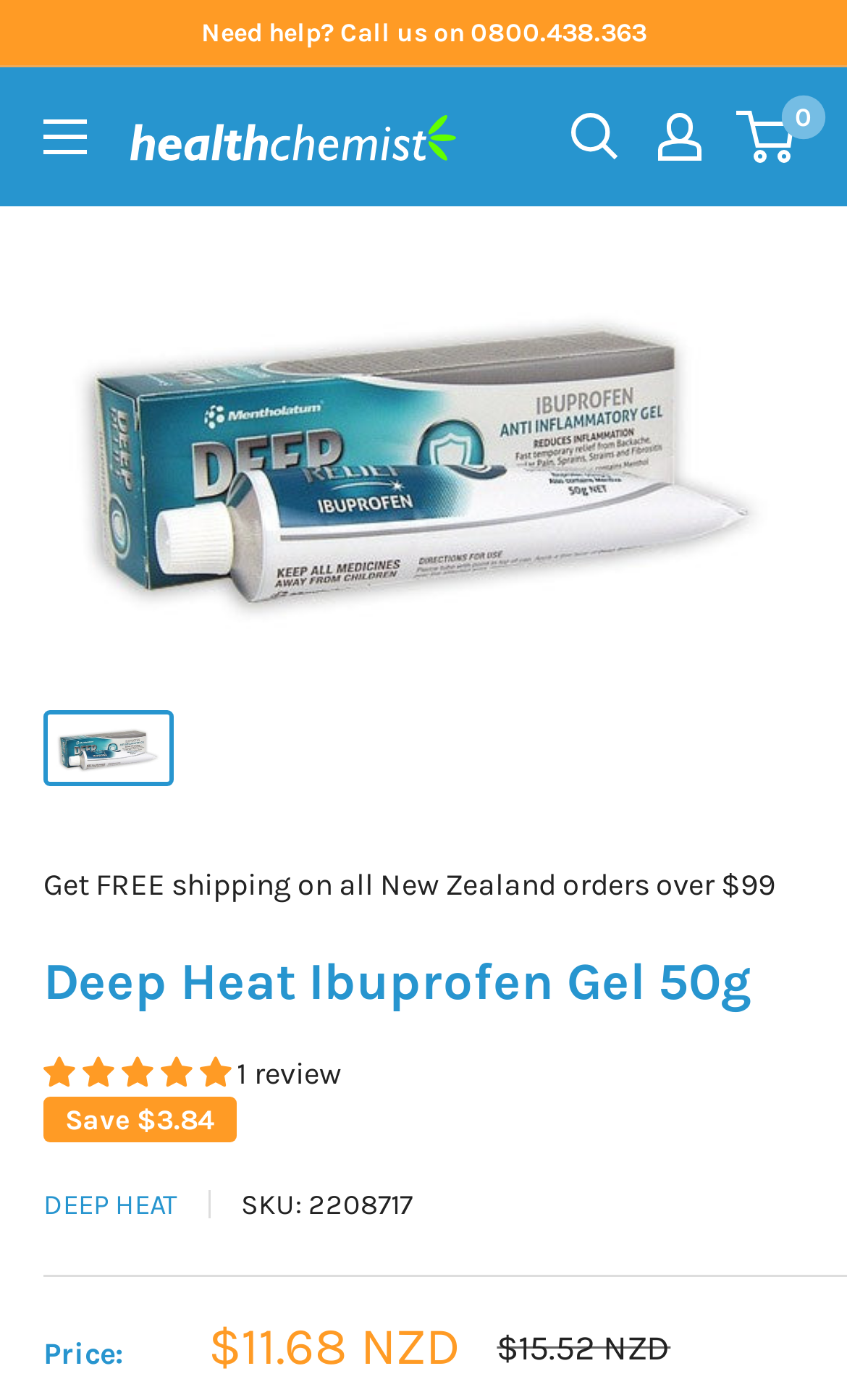Kindly provide the bounding box coordinates of the section you need to click on to fulfill the given instruction: "Call for help".

[0.051, 0.0, 0.949, 0.047]